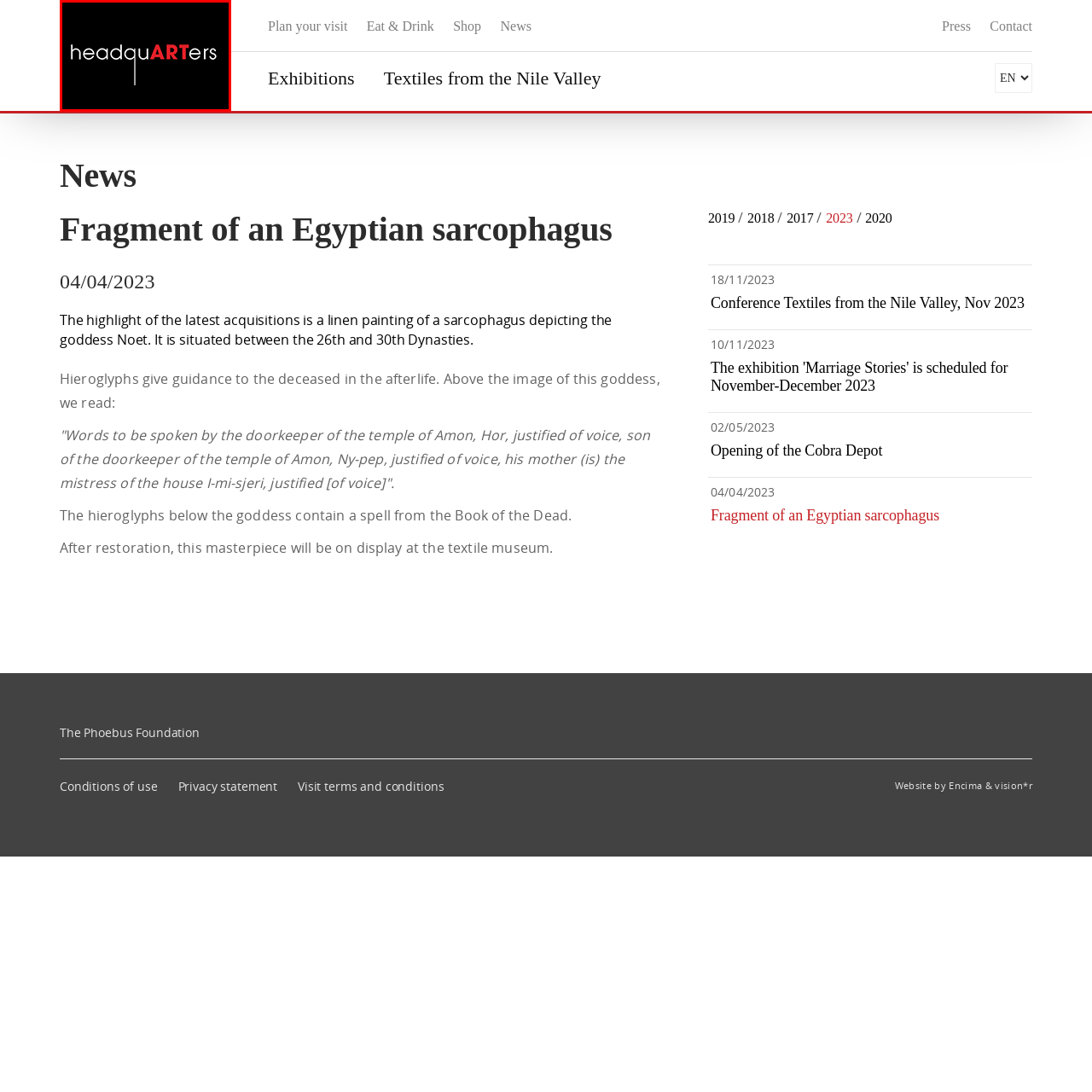Check the image highlighted by the red rectangle and provide a single word or phrase for the question:
What is the typographic design of the logo?

Sleek and modern